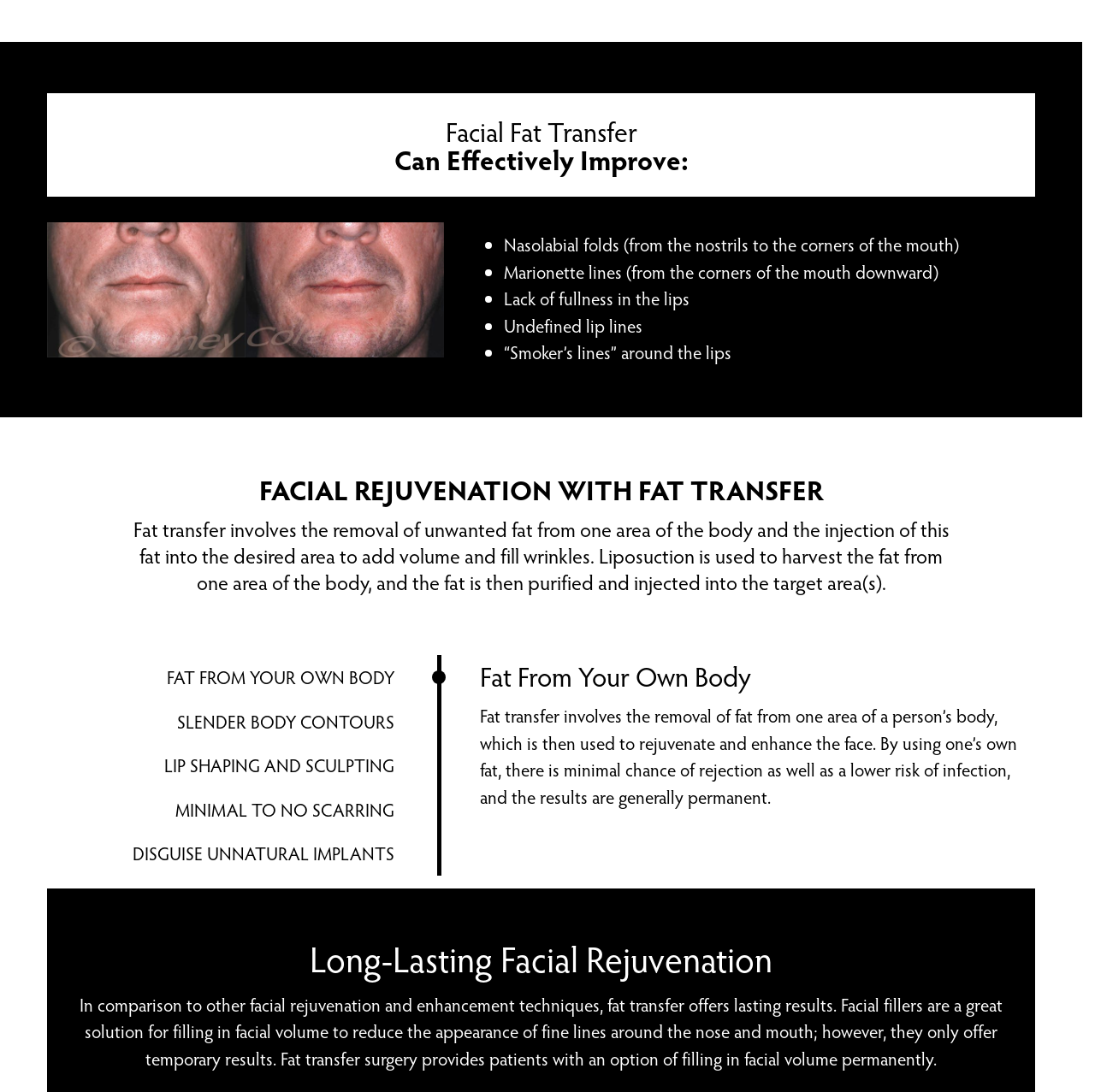Given the description of the UI element: "Slender Body Contours", predict the bounding box coordinates in the form of [left, top, right, bottom], with each value being a float between 0 and 1.

[0.031, 0.64, 0.399, 0.681]